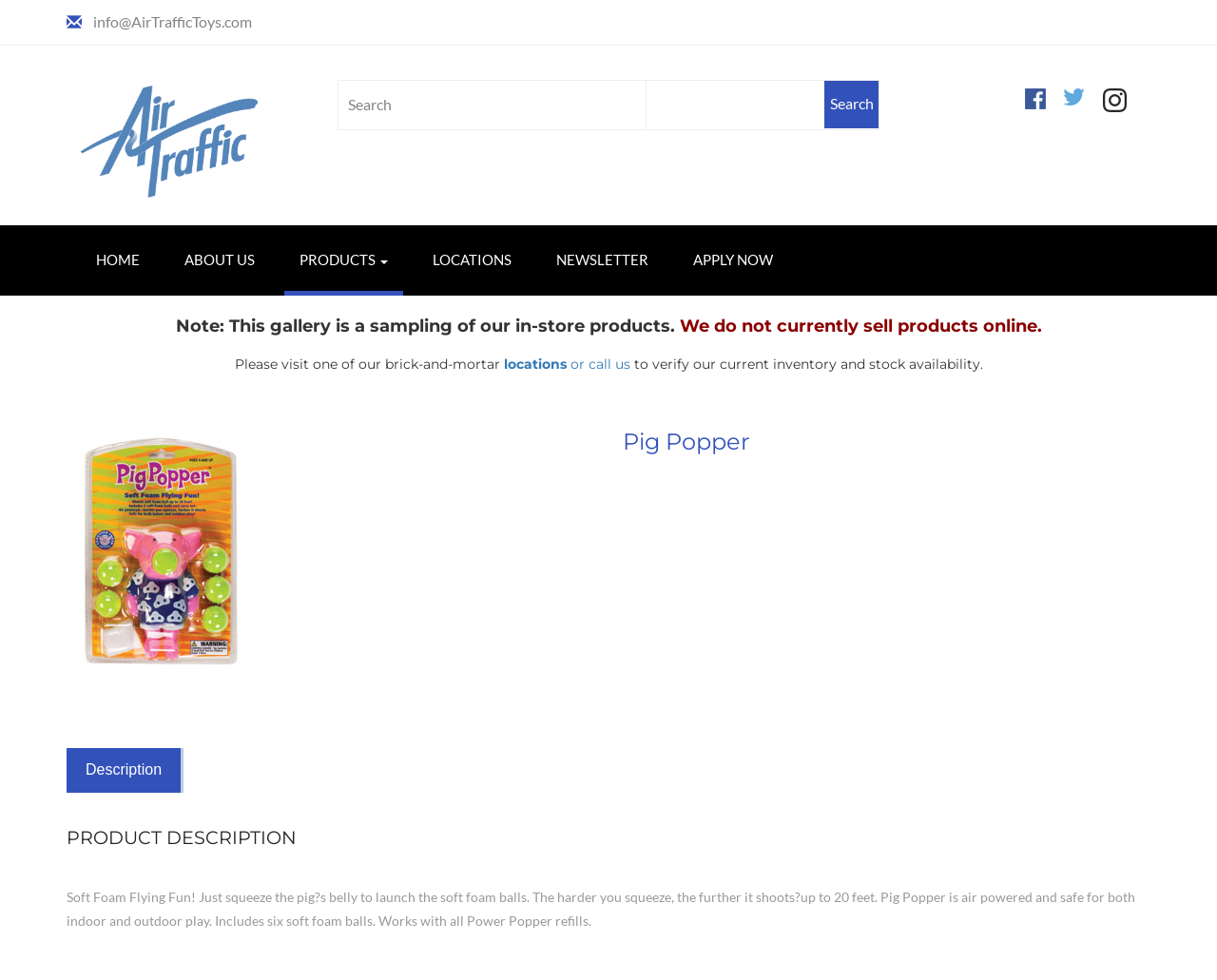Identify the bounding box of the UI element that matches this description: "简体中文".

None